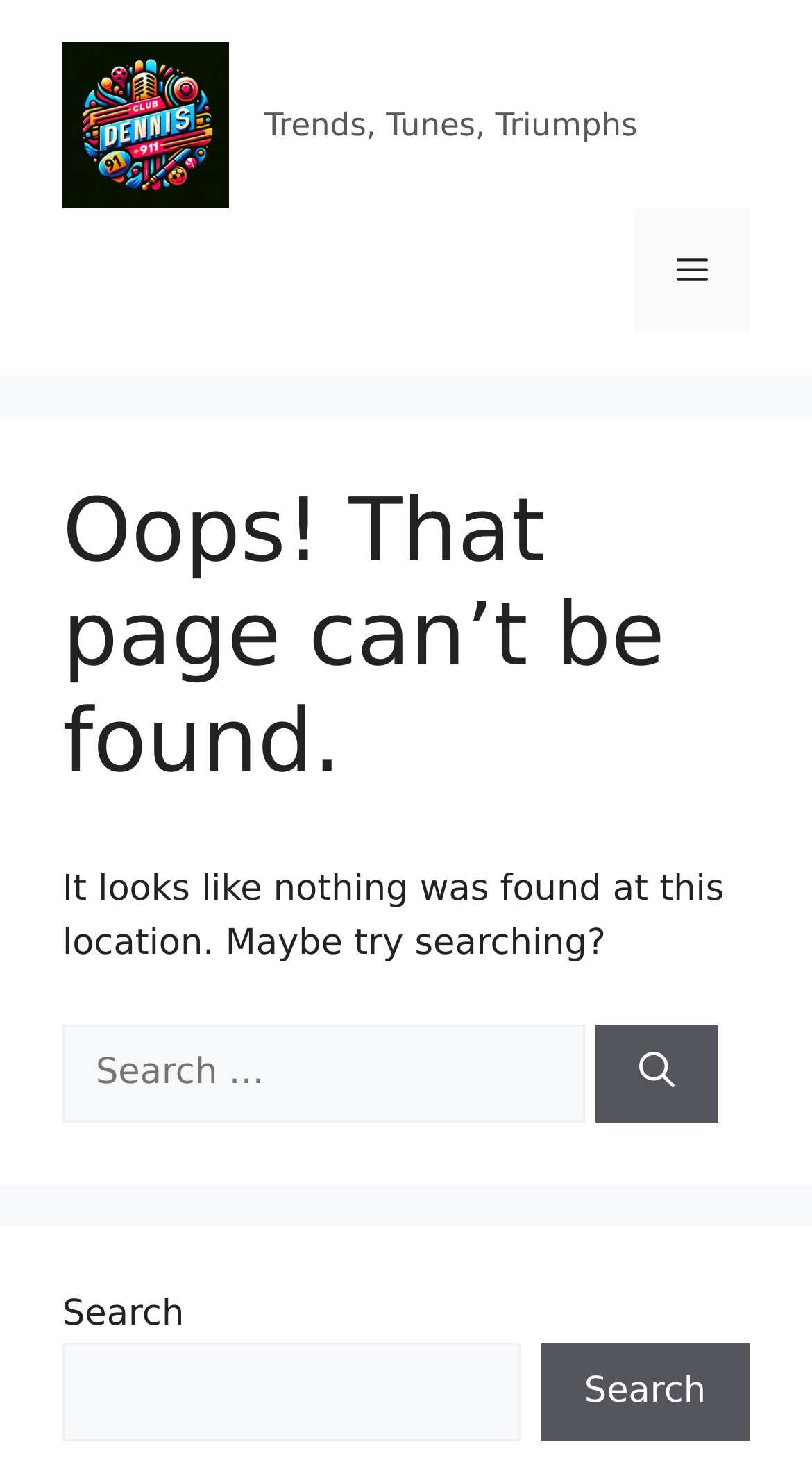Is the menu expanded?
Based on the screenshot, give a detailed explanation to answer the question.

The menu button is located in the top right corner of the page, and it has a property 'expanded' set to 'False'. This indicates that the menu is not currently expanded.